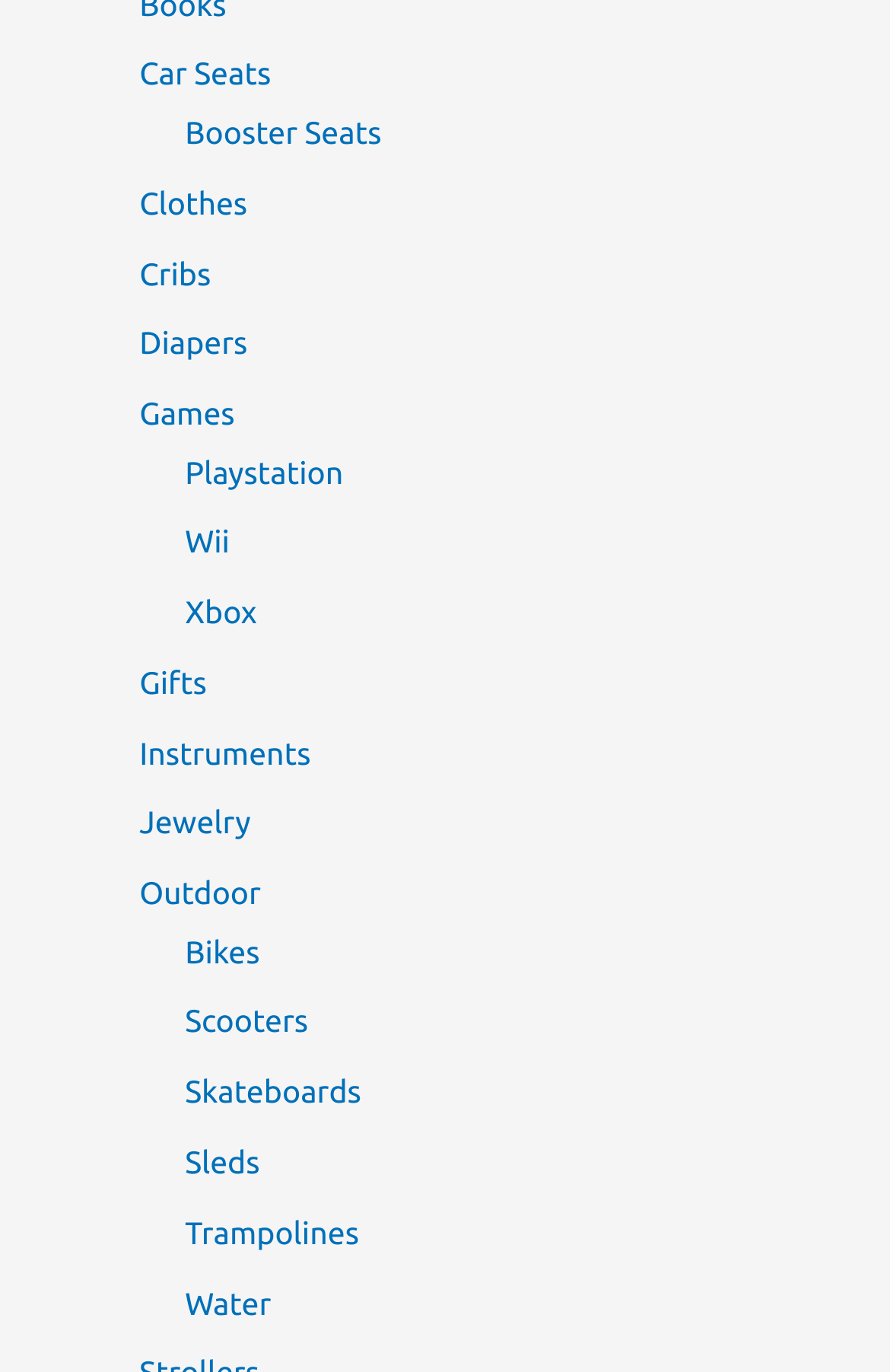Determine the bounding box coordinates of the region that needs to be clicked to achieve the task: "View Trampolines".

[0.208, 0.885, 0.403, 0.911]